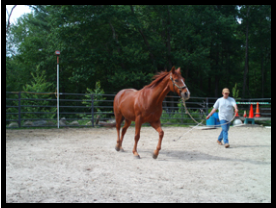Generate a comprehensive description of the image.

In this engaging image, a person is seen skillfully guiding a chestnut horse in a sandy training arena. The horse, with its shiny coat and confident posture, follows the handler who is gently leading it on a long lead rope. The background showcases a natural setting, with trees lining the perimeter of the arena, adding a serene atmosphere to the scene. In the distance, colorful cones are arranged neatly, likely used as part of the training exercises. The image captures the essence of practical horsemanship and the bond being developed between the handler and the horse as they engage in training and learning together.